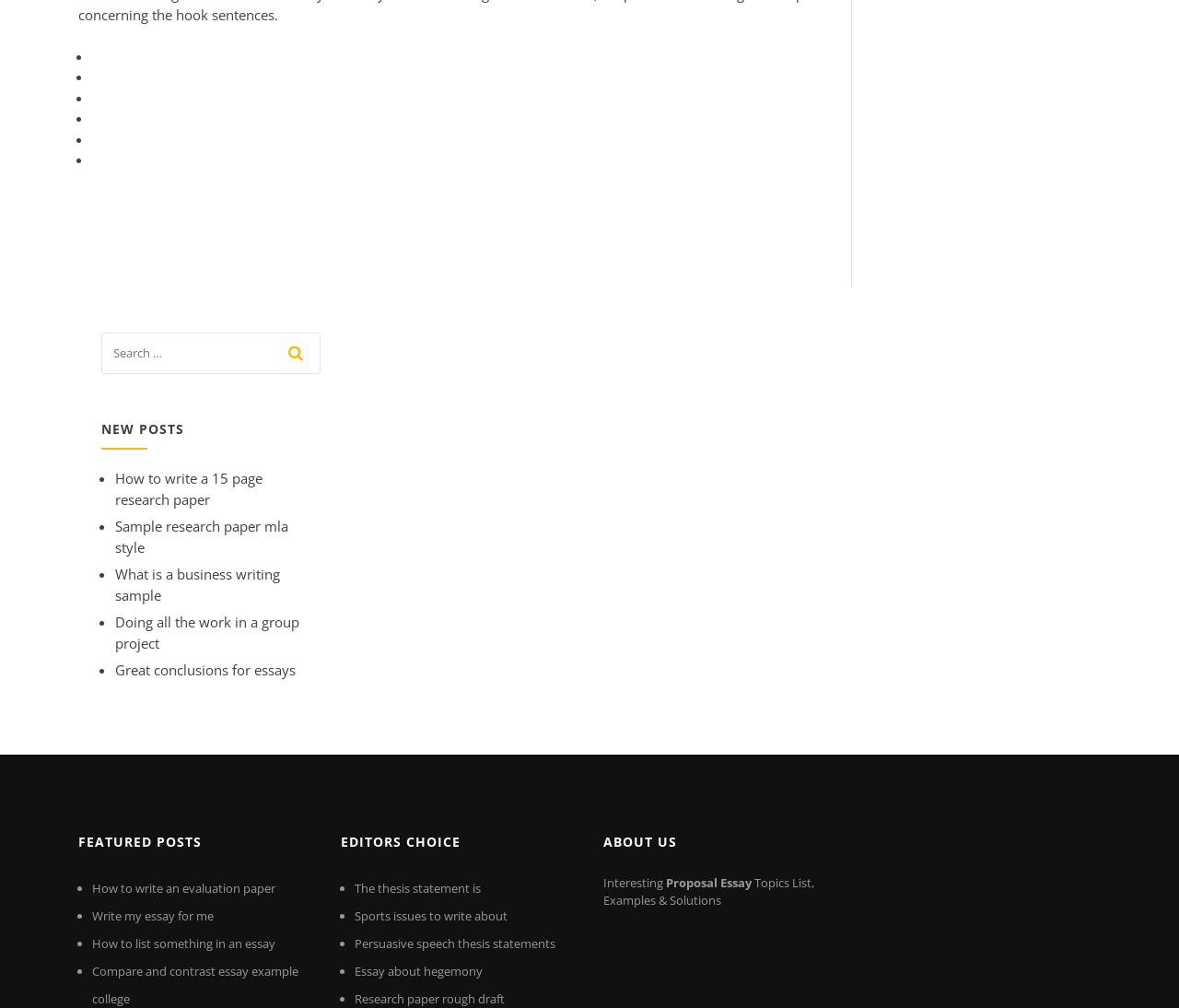How many sections are there on the webpage?
Please provide a single word or phrase answer based on the image.

4